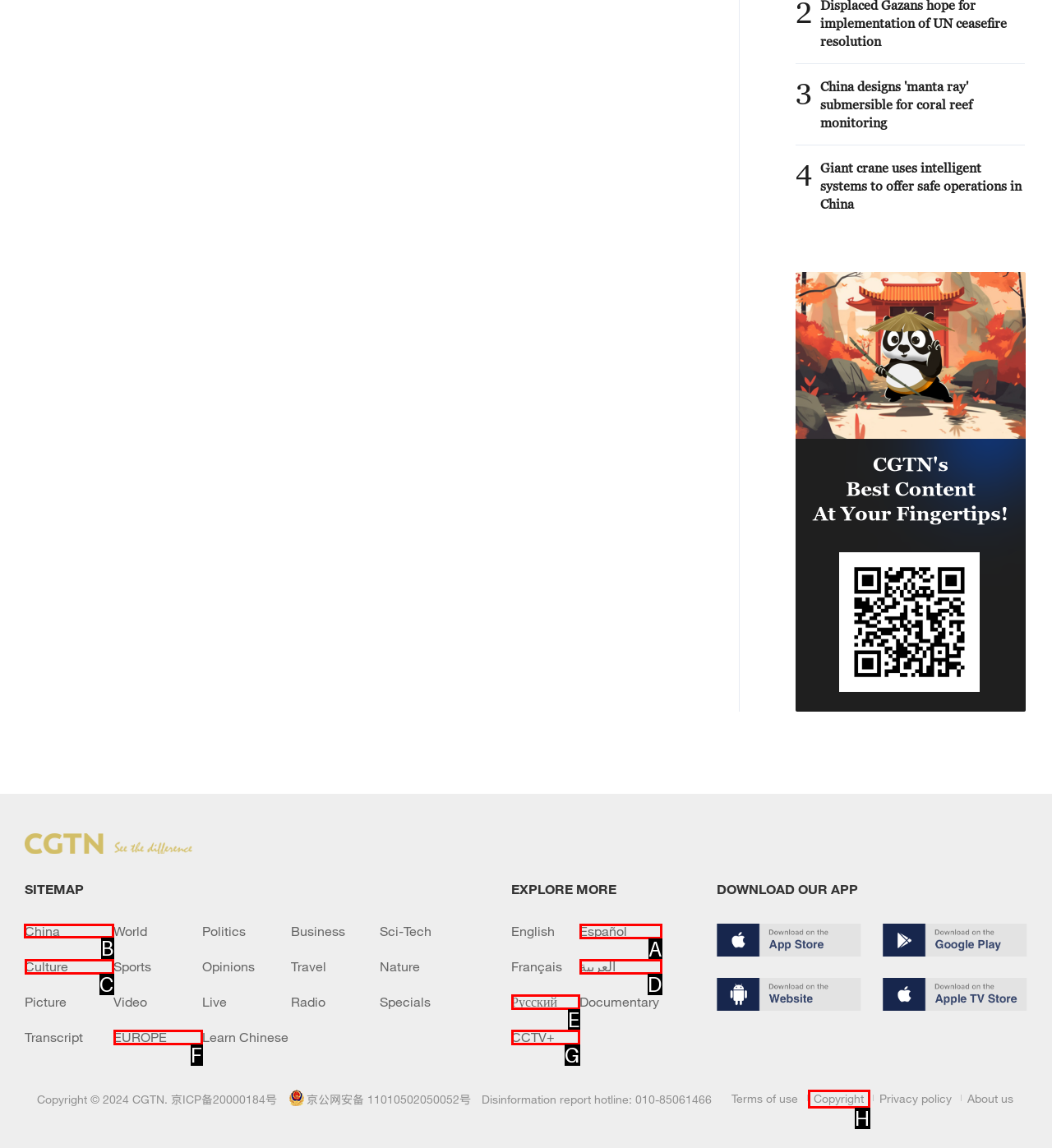Choose the HTML element you need to click to achieve the following task: Click on the 'China' link
Respond with the letter of the selected option from the given choices directly.

B